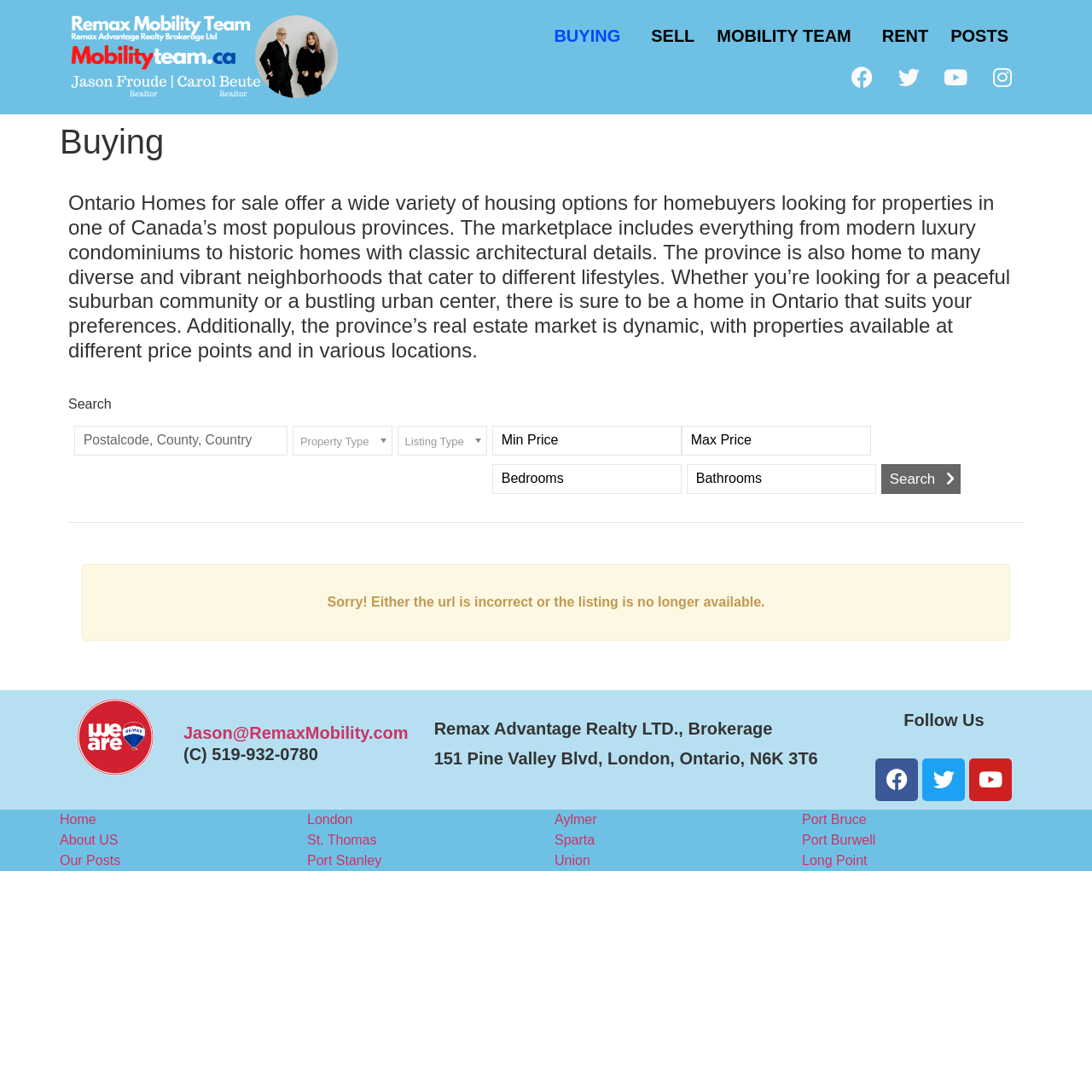Given the element description: "name="sf2_max_price" placeholder="Max Price"", predict the bounding box coordinates of this UI element. The coordinates must be four float numbers between 0 and 1, given as [left, top, right, bottom].

[0.624, 0.39, 0.797, 0.417]